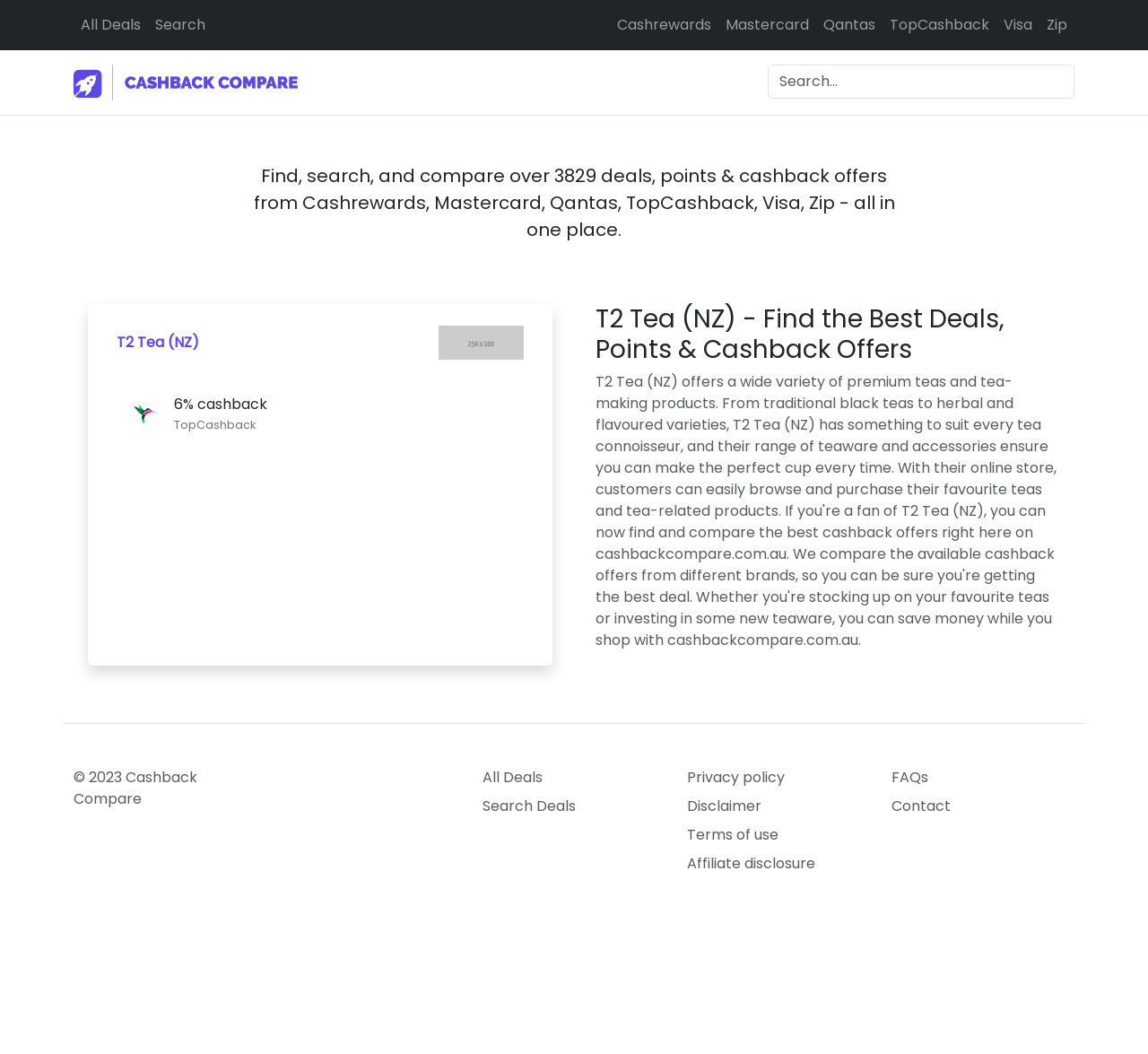Determine the bounding box coordinates of the region that needs to be clicked to achieve the task: "View all deals".

[0.42, 0.728, 0.58, 0.748]